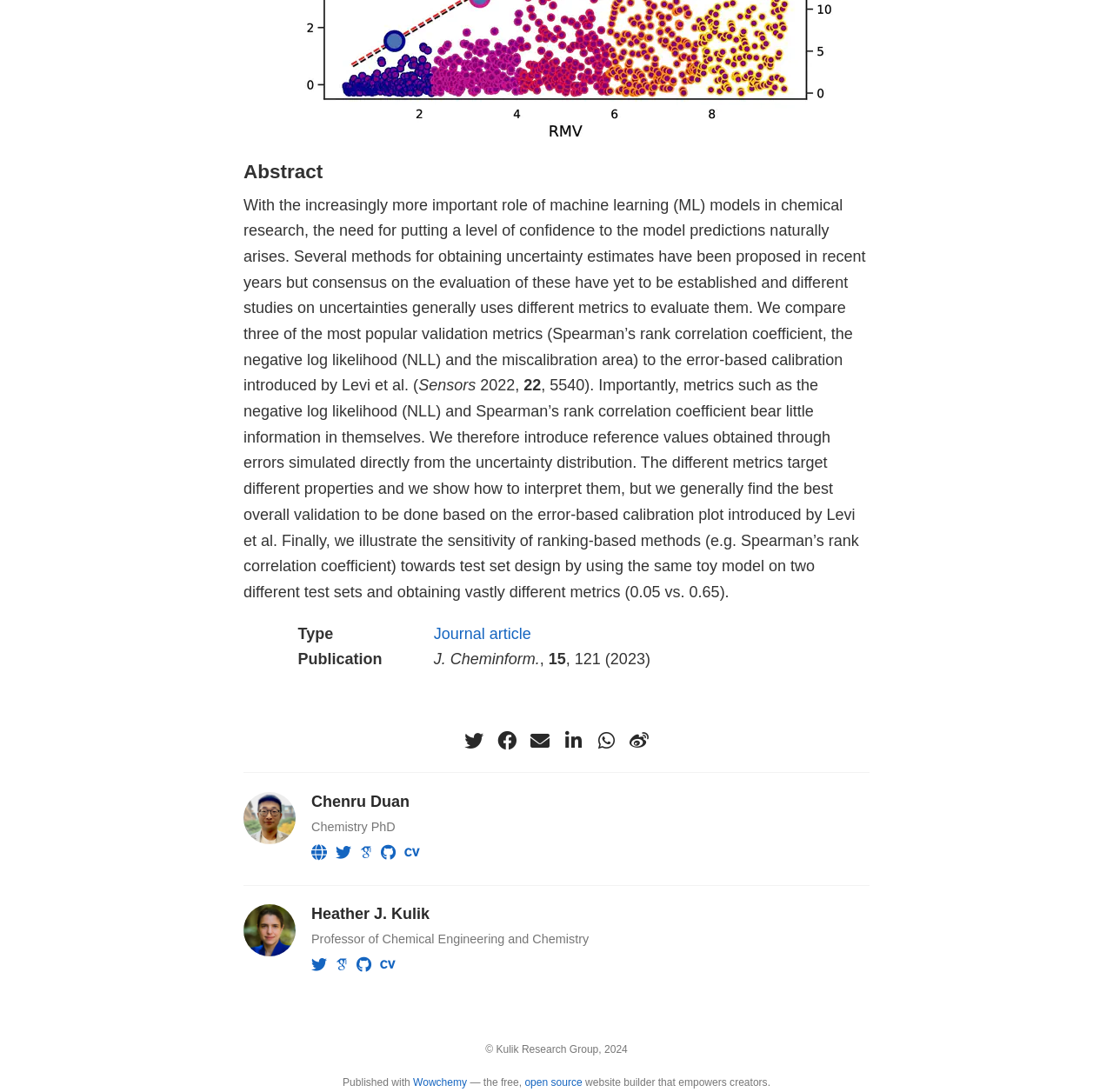Given the description of a UI element: "parent_node: Heather J. Kulik", identify the bounding box coordinates of the matching element in the webpage screenshot.

[0.219, 0.828, 0.28, 0.876]